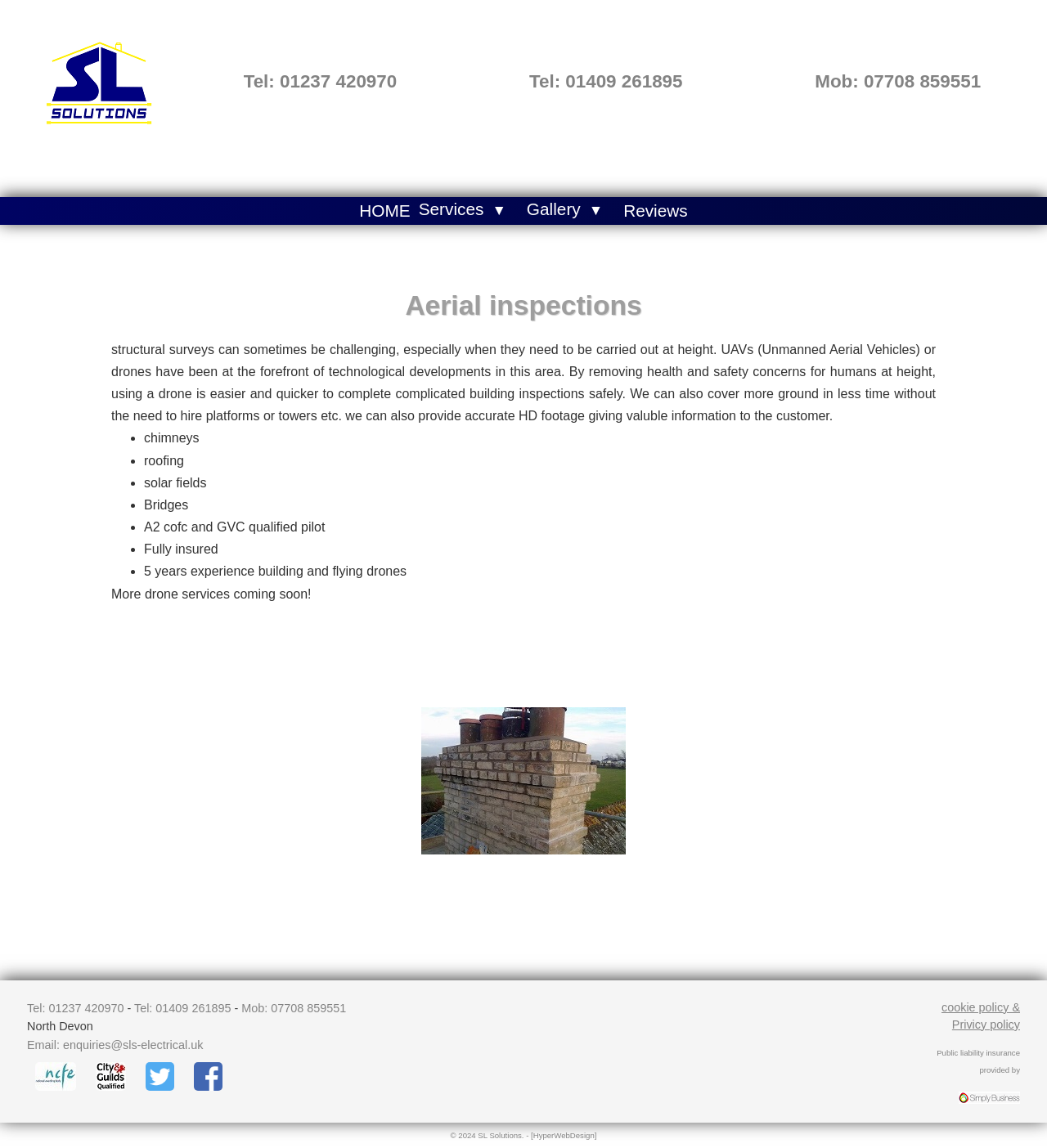Please identify the bounding box coordinates of the element I need to click to follow this instruction: "Call the phone number 01237 420970".

[0.233, 0.062, 0.379, 0.08]